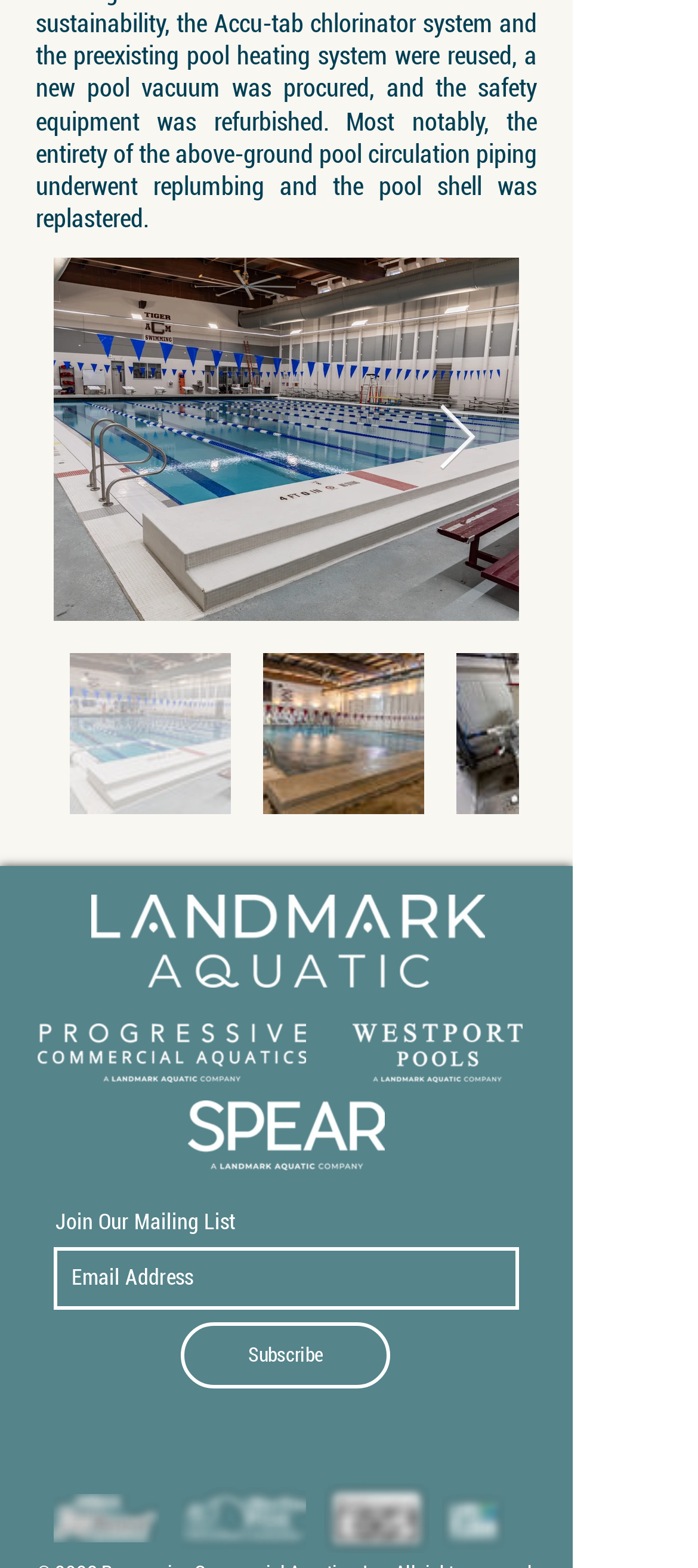What social media platforms are linked on the page?
Provide a detailed answer to the question using information from the image.

The links to social media platforms are located in the 'Barra de redes sociales' region and include LinkedIn, Instagram, Facebook, and Youtube, allowing users to access the website's social media profiles.